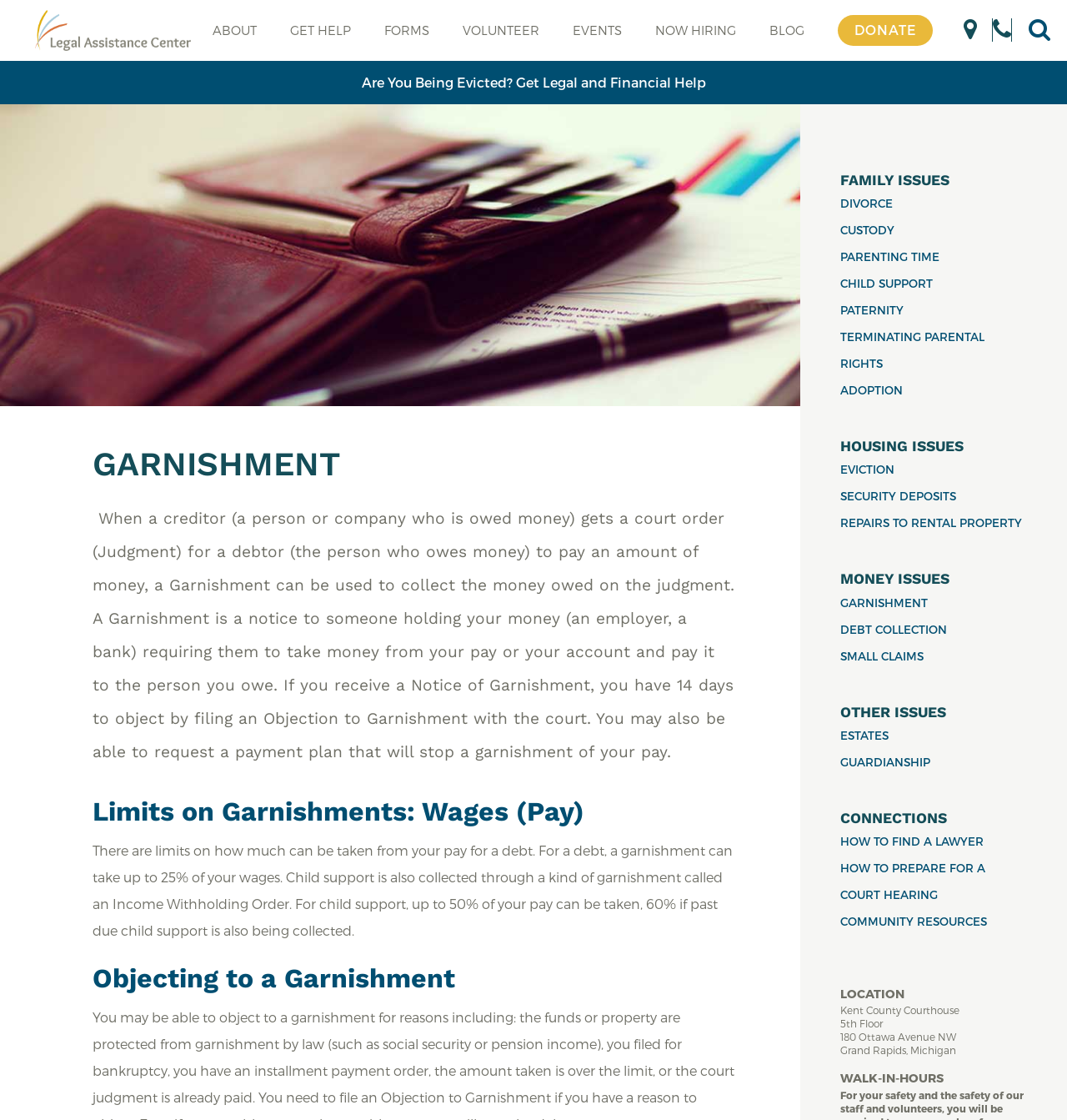Determine the bounding box for the UI element as described: "How to Find a Lawyer". The coordinates should be represented as four float numbers between 0 and 1, formatted as [left, top, right, bottom].

[0.788, 0.745, 0.922, 0.757]